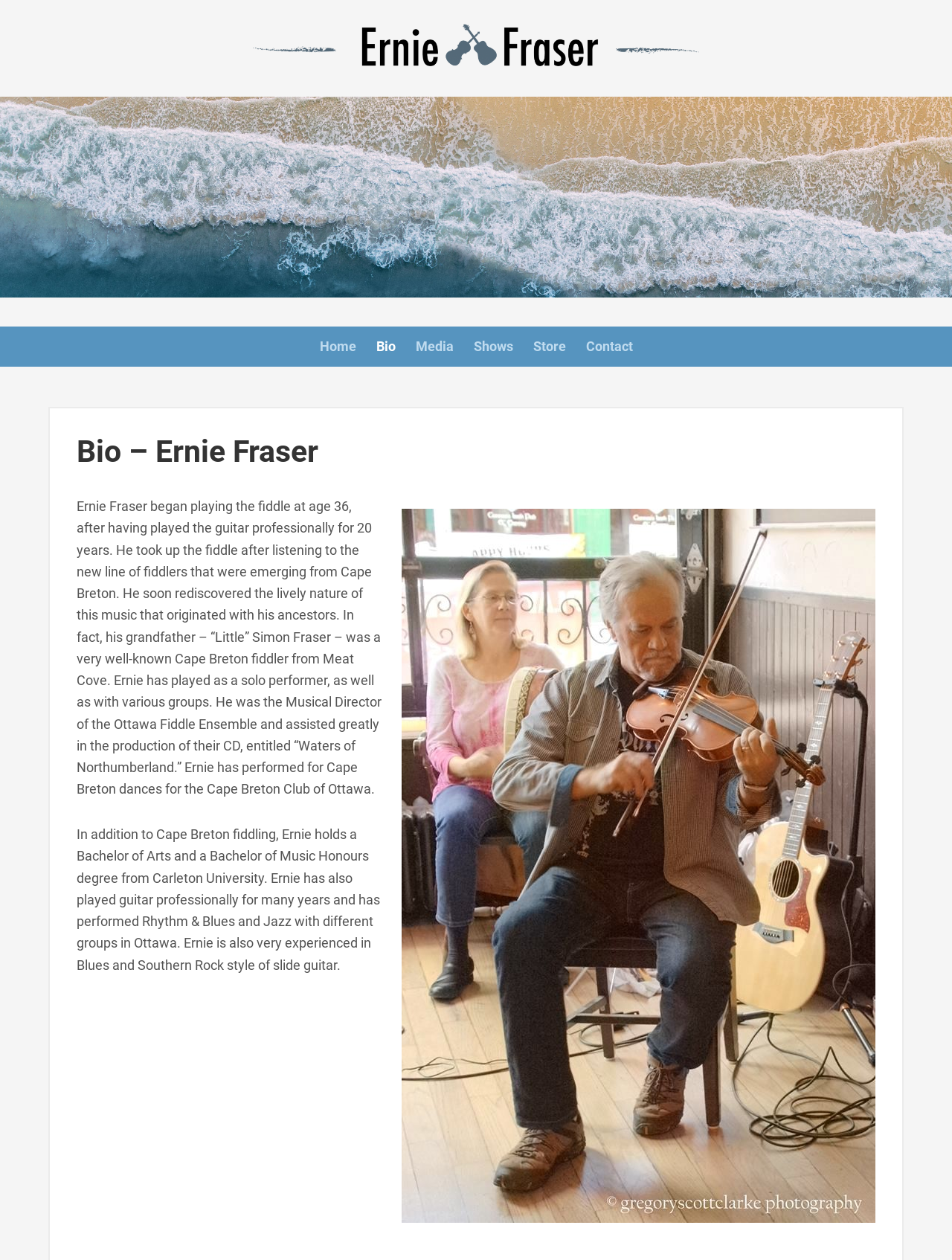What is Ernie Fraser's profession?
Analyze the image and provide a thorough answer to the question.

Based on the webpage content, Ernie Fraser is a musician who plays the fiddle and guitar professionally. The webpage describes his experience and background in music.